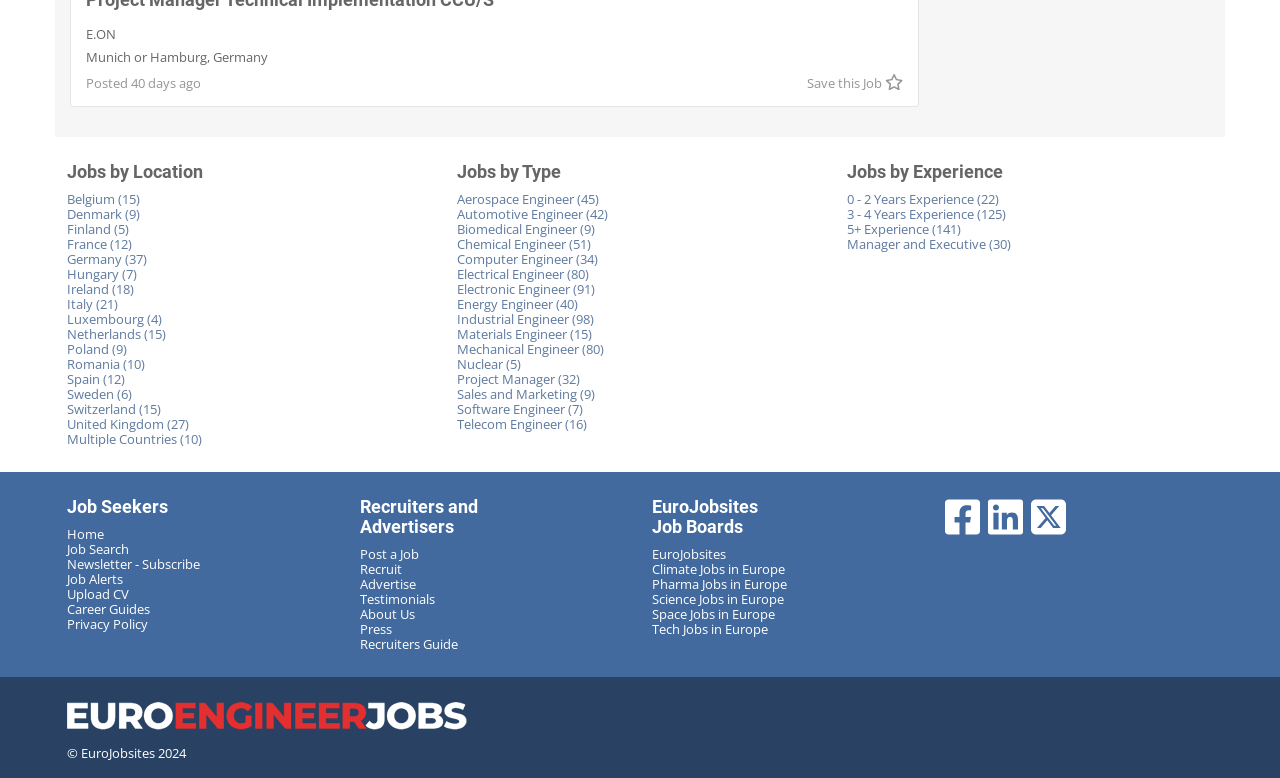Kindly provide the bounding box coordinates of the section you need to click on to fulfill the given instruction: "Upload CV".

[0.052, 0.752, 0.101, 0.775]